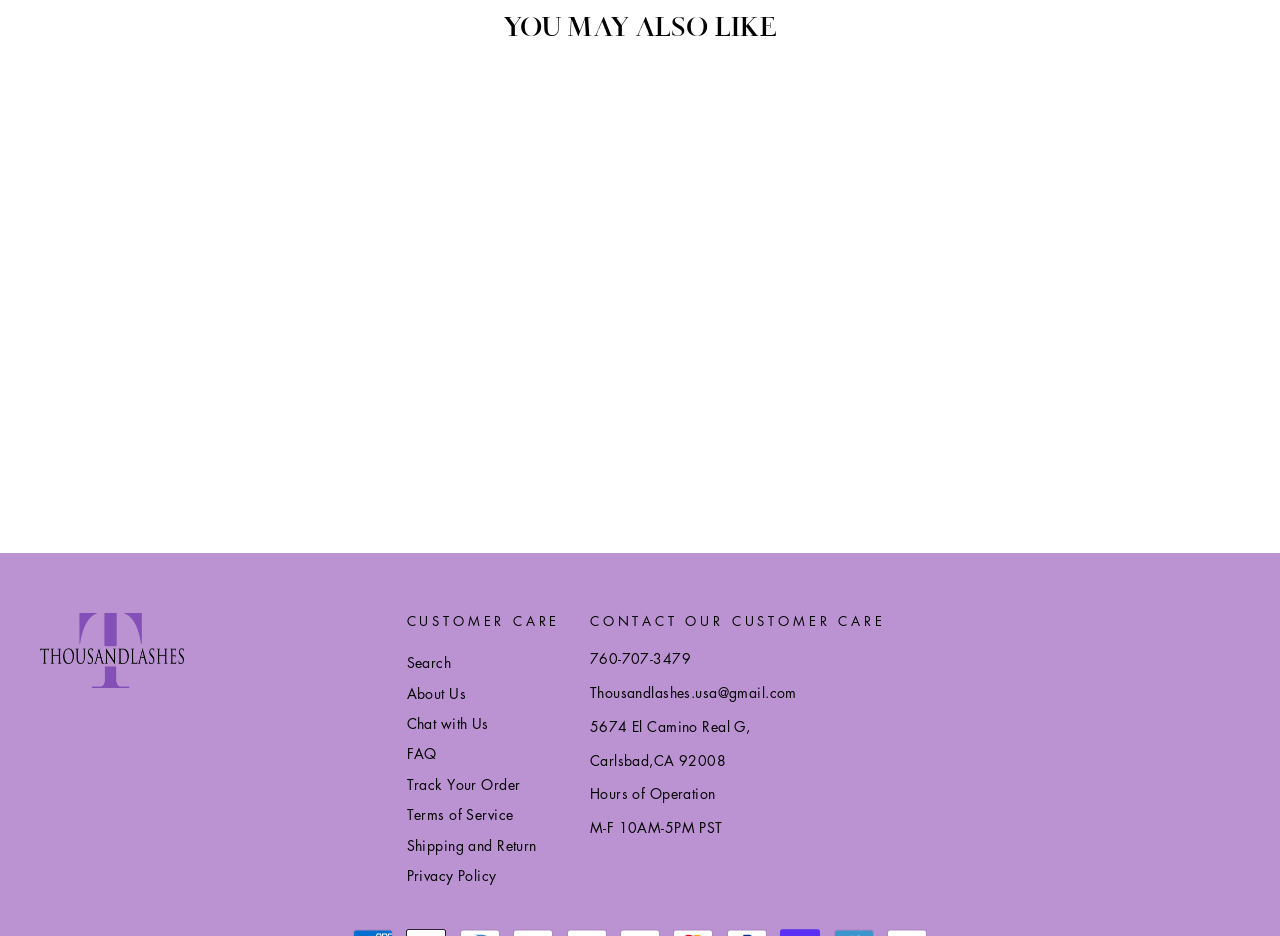Pinpoint the bounding box coordinates of the clickable element to carry out the following instruction: "click on '10D PRO-MADE VOLUME FANS: 0.03 (7-18MM) $23.90 USD'."

[0.031, 0.096, 0.253, 0.478]